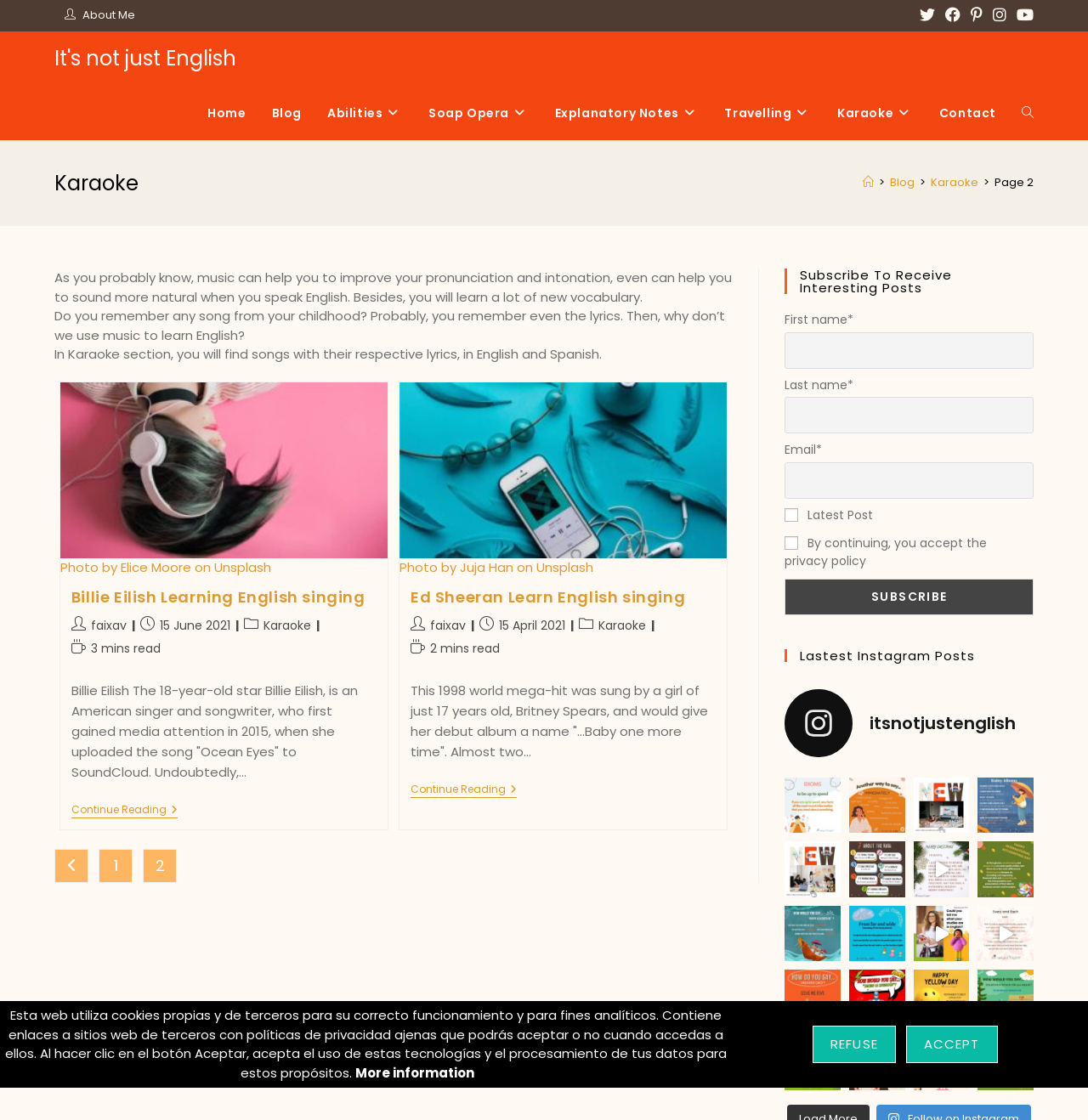Using the given description, provide the bounding box coordinates formatted as (top-left x, top-left y, bottom-right x, bottom-right y), with all values being floating point numbers between 0 and 1. Description: It's not just English

[0.05, 0.039, 0.217, 0.064]